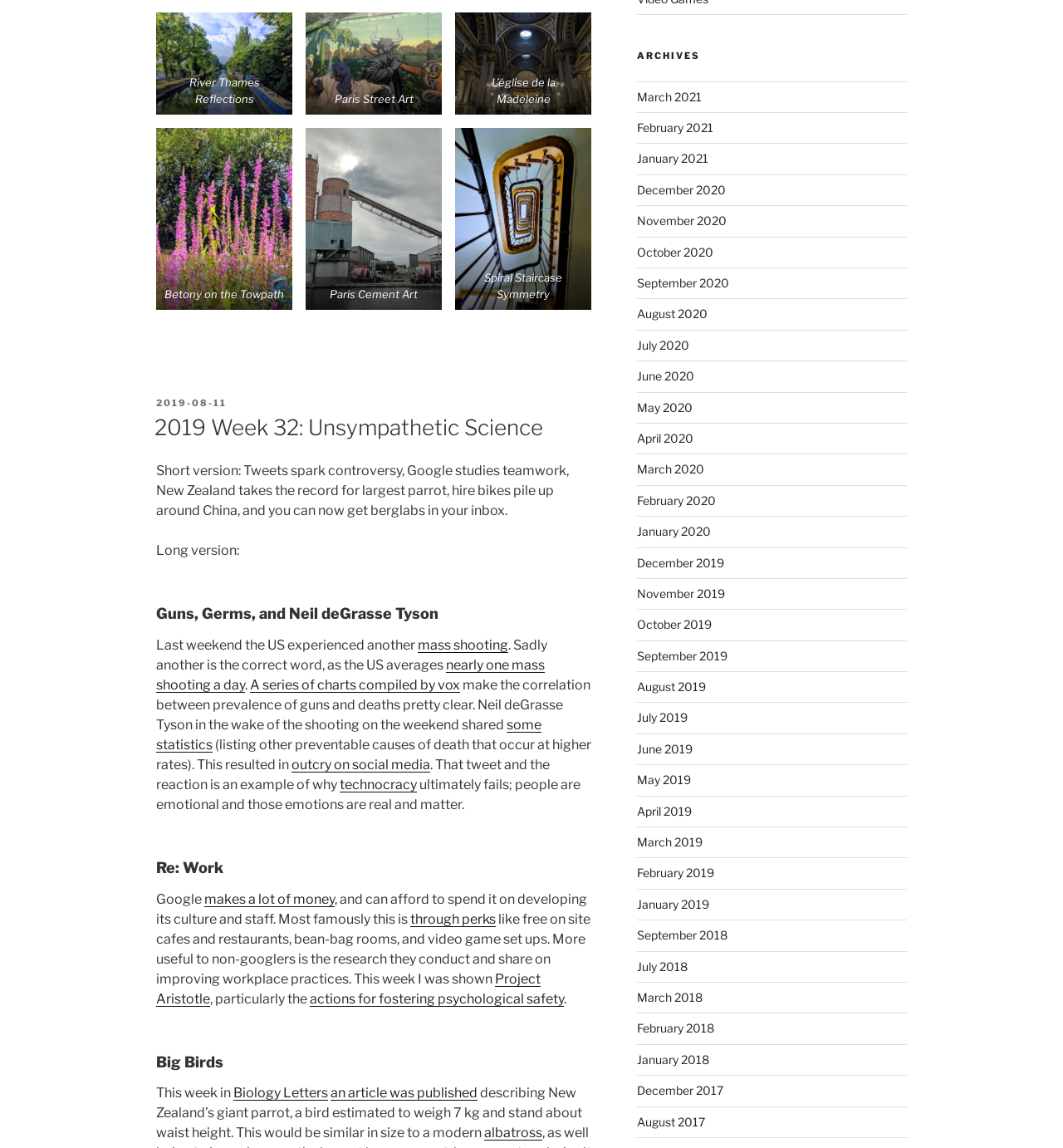Respond to the following query with just one word or a short phrase: 
What type of artwork is shown in the figures?

Street Art